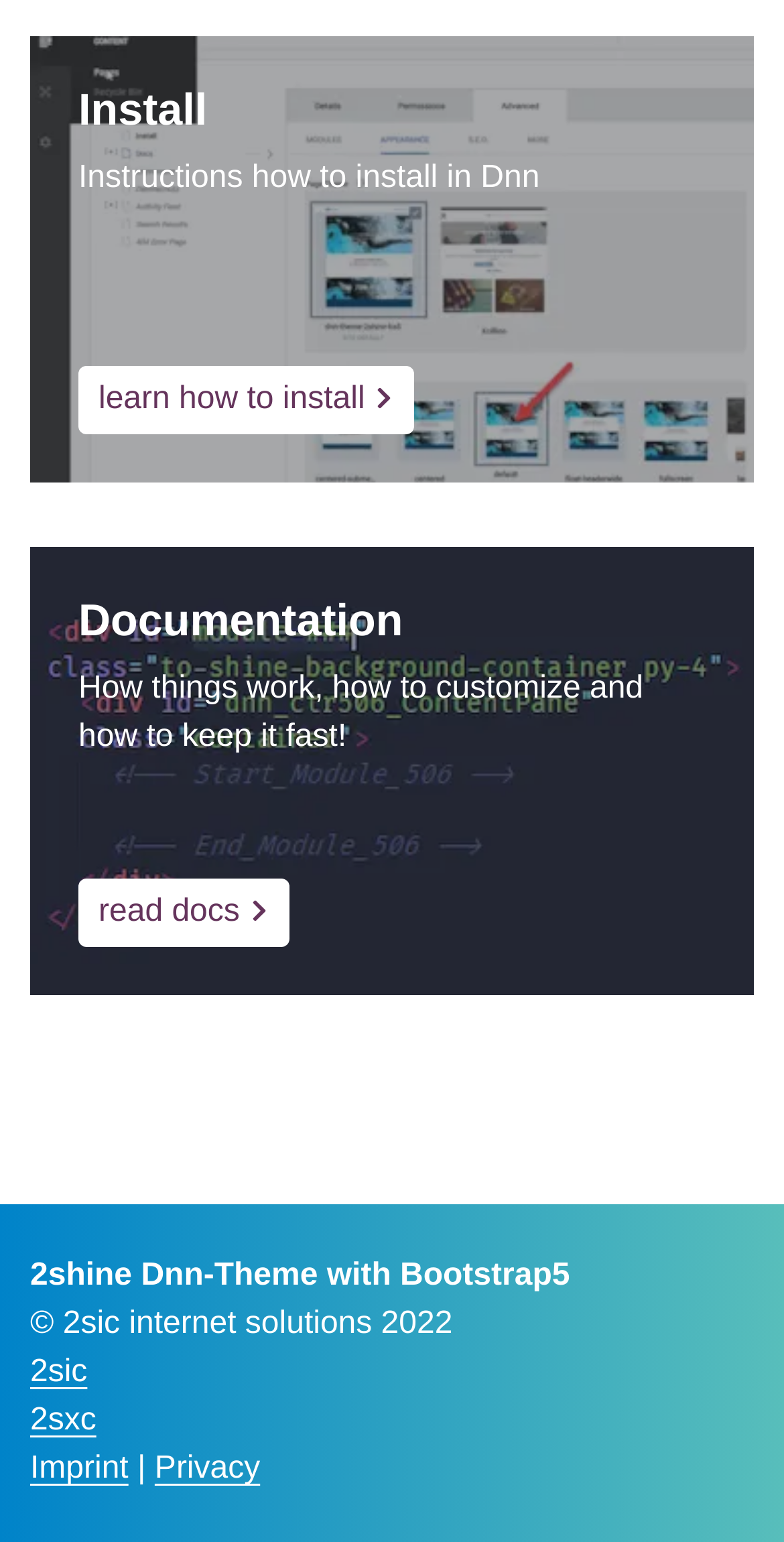Using a single word or phrase, answer the following question: 
What is the purpose of the webpage?

Dnn-Theme with Bootstrap5